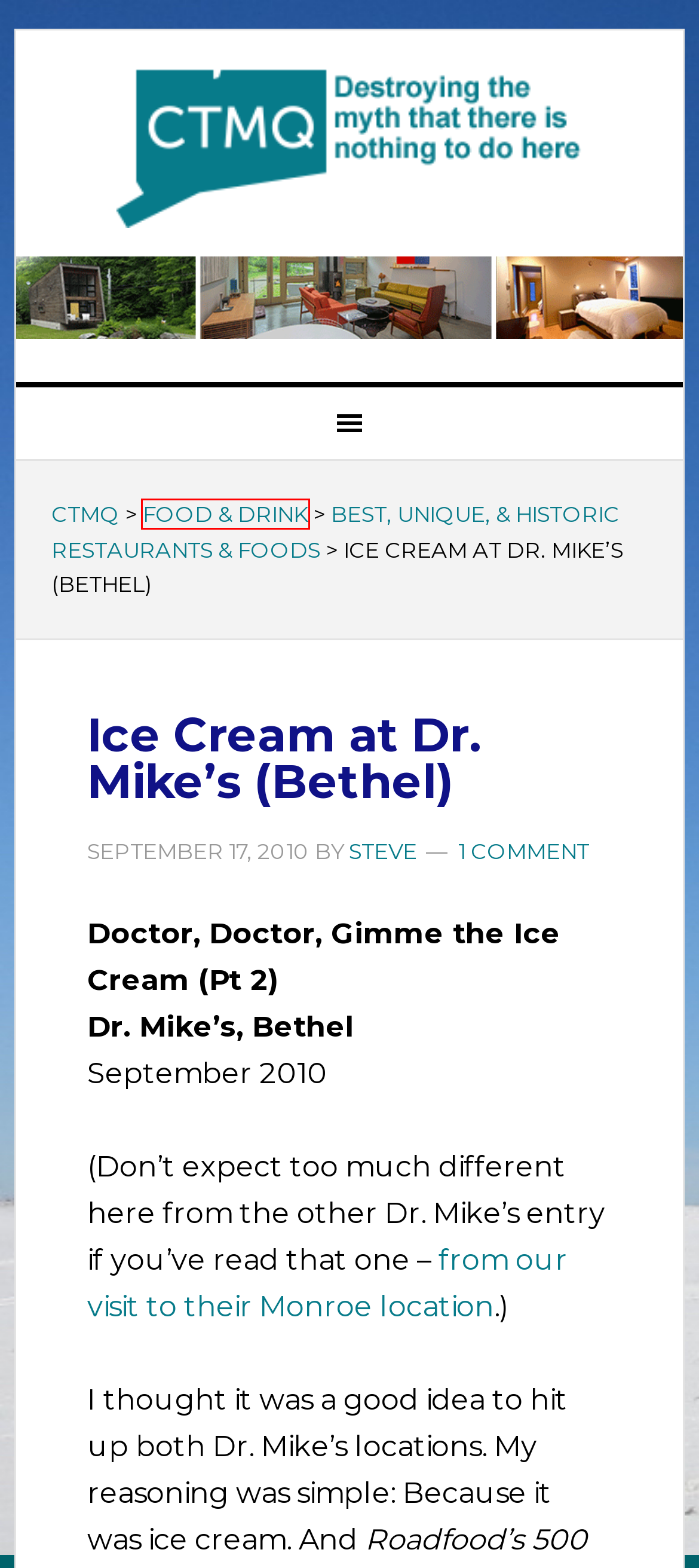You are given a webpage screenshot where a red bounding box highlights an element. Determine the most fitting webpage description for the new page that loads after clicking the element within the red bounding box. Here are the candidates:
A. CT Homemade Ice Cream Trail
B. Museums
C. Bethel
D. CTMQ – Destroying the myth that there is nothing to do here
E. Food & Drink
F. Ice Cream at Dr. Mike’s v.Monroe (Closed)
G. Green Mountain Modern House
H. Steve

E